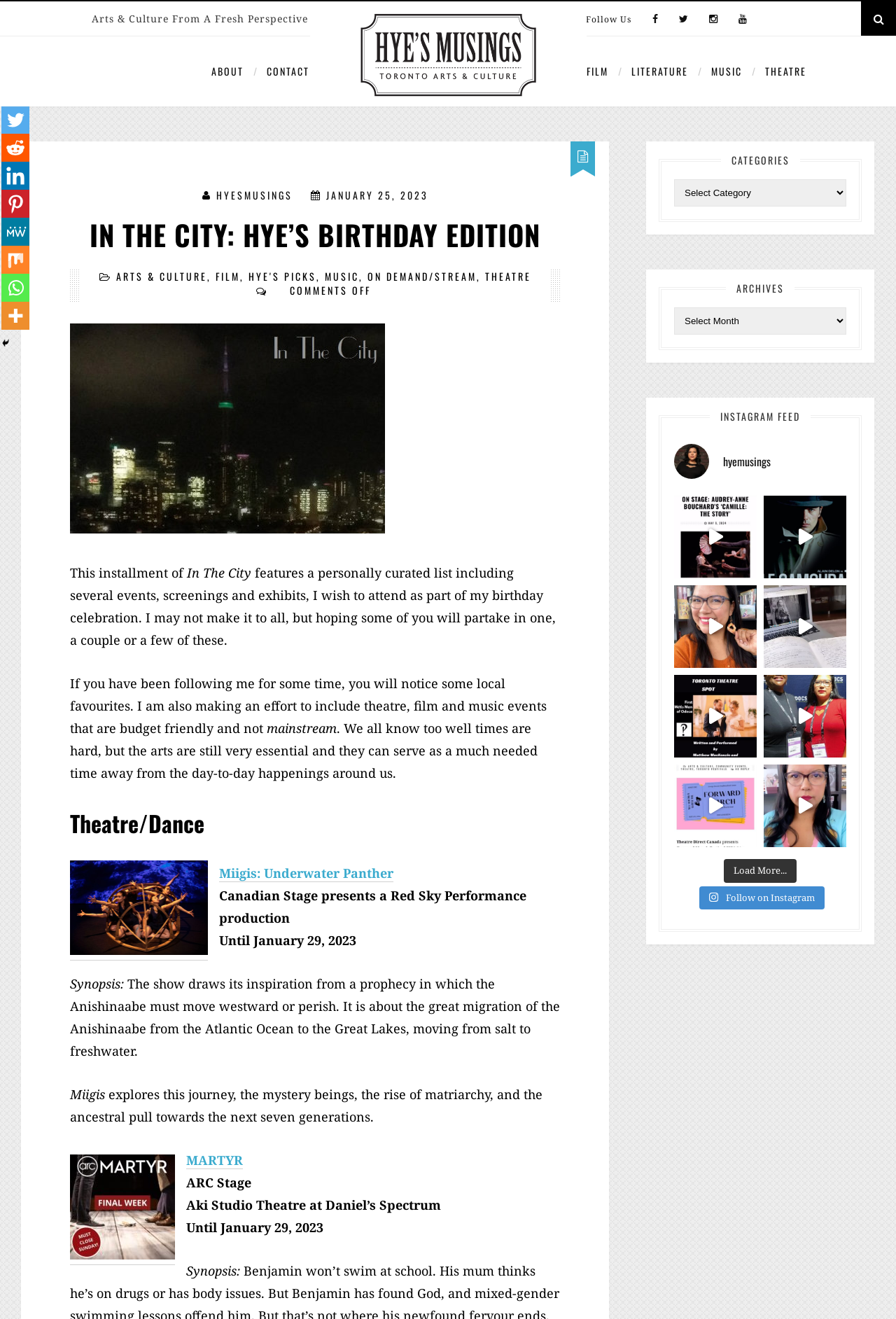Locate the bounding box coordinates for the element described below: "Arts & Culture". The coordinates must be four float values between 0 and 1, formatted as [left, top, right, bottom].

[0.129, 0.204, 0.231, 0.215]